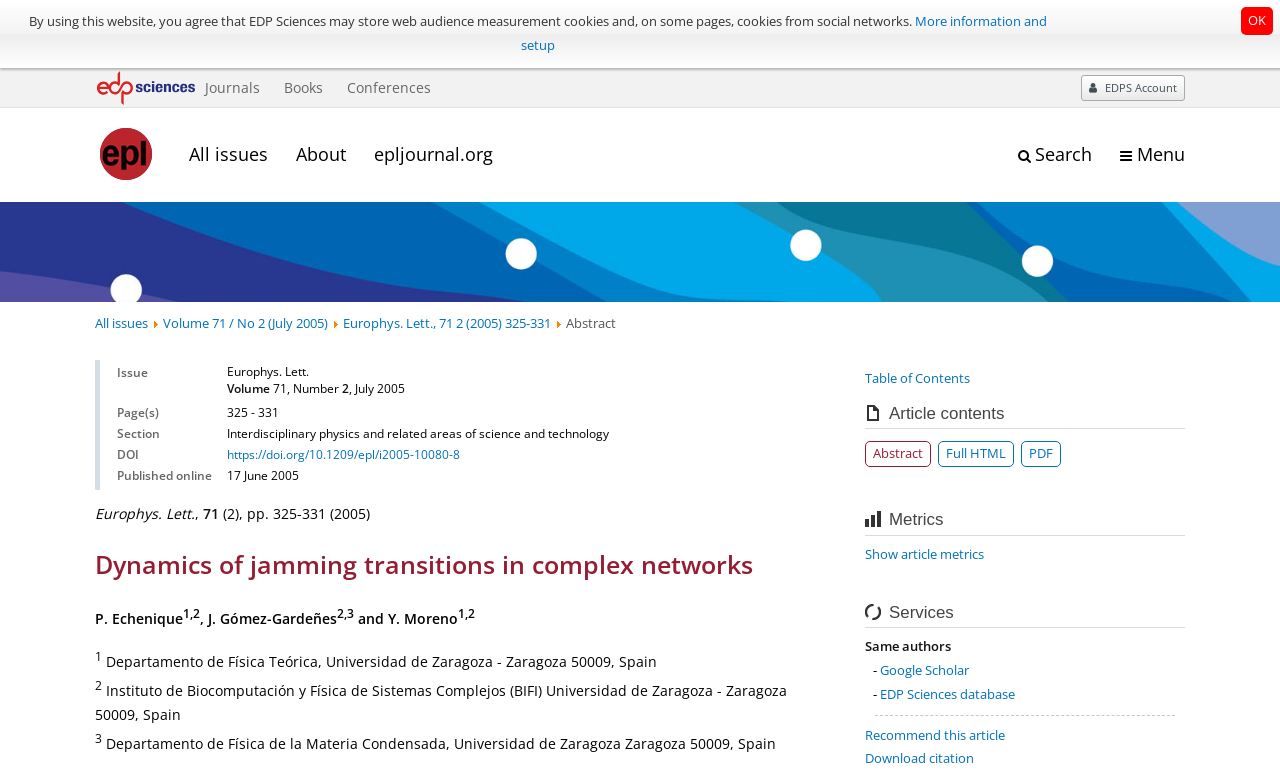What is the journal name?
Please provide a single word or phrase as your answer based on the screenshot.

EPL